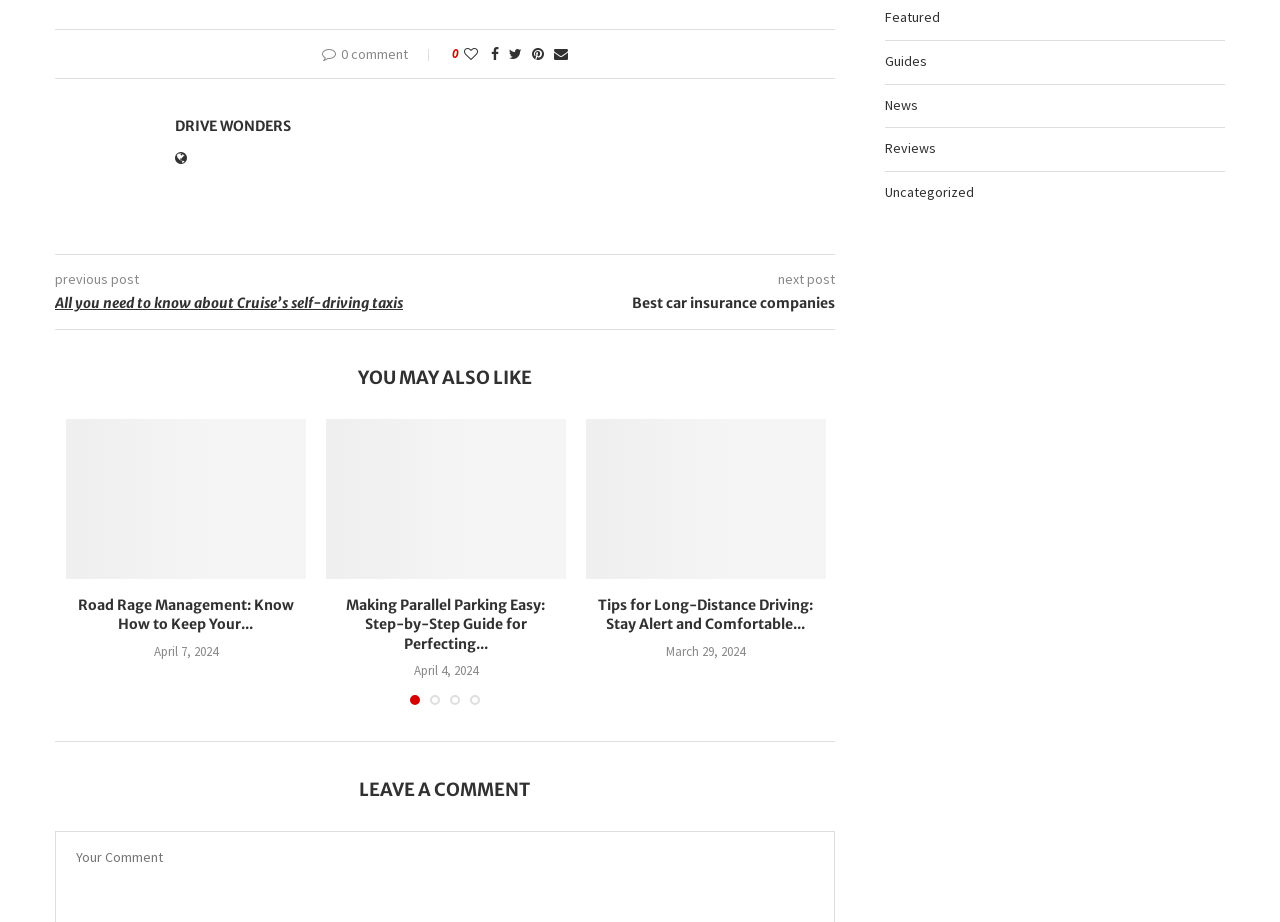Extract the bounding box coordinates for the UI element described by the text: "Reviews". The coordinates should be in the form of [left, top, right, bottom] with values between 0 and 1.

[0.691, 0.151, 0.731, 0.17]